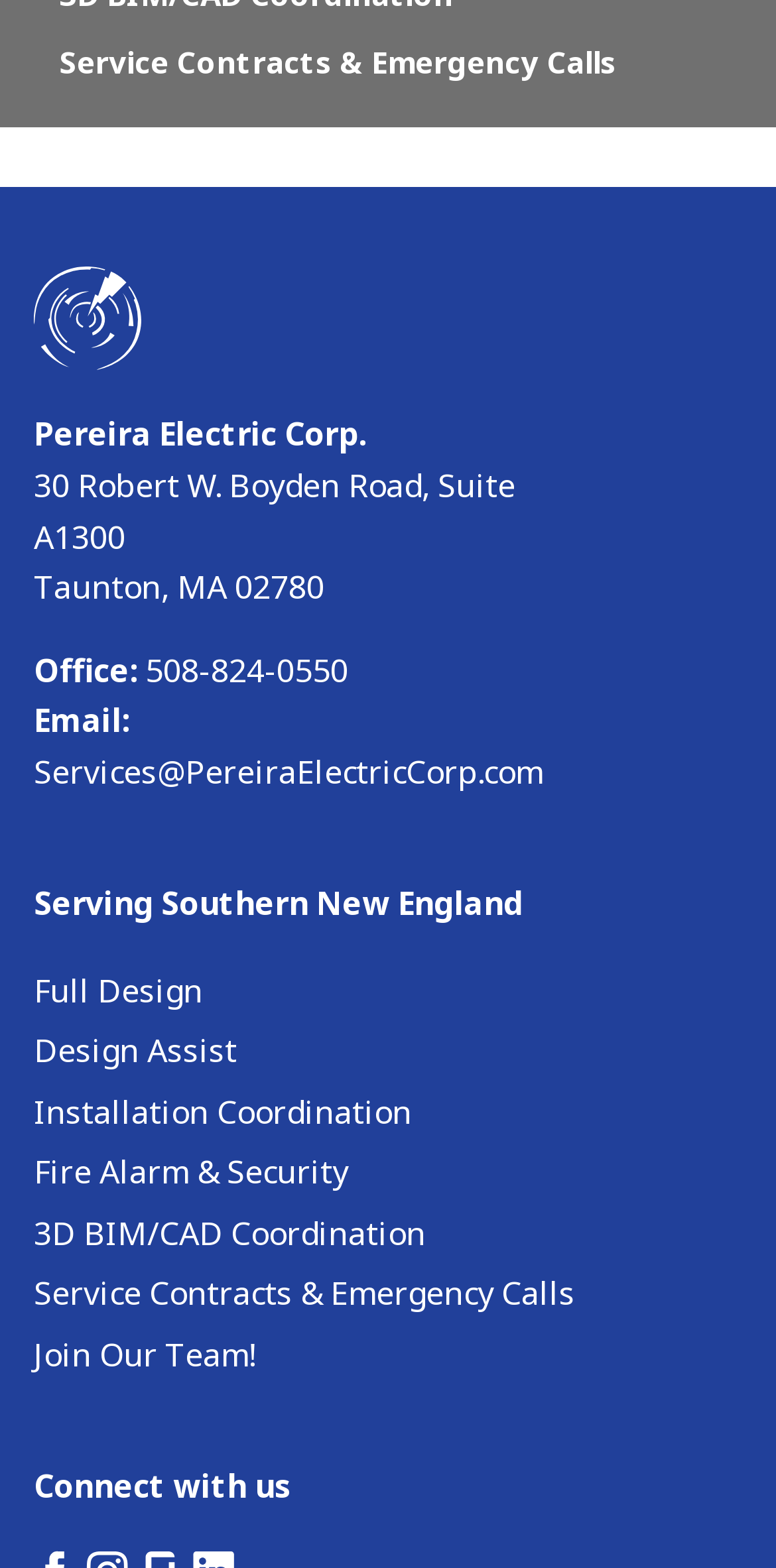Please reply with a single word or brief phrase to the question: 
What region does the company serve?

Southern New England